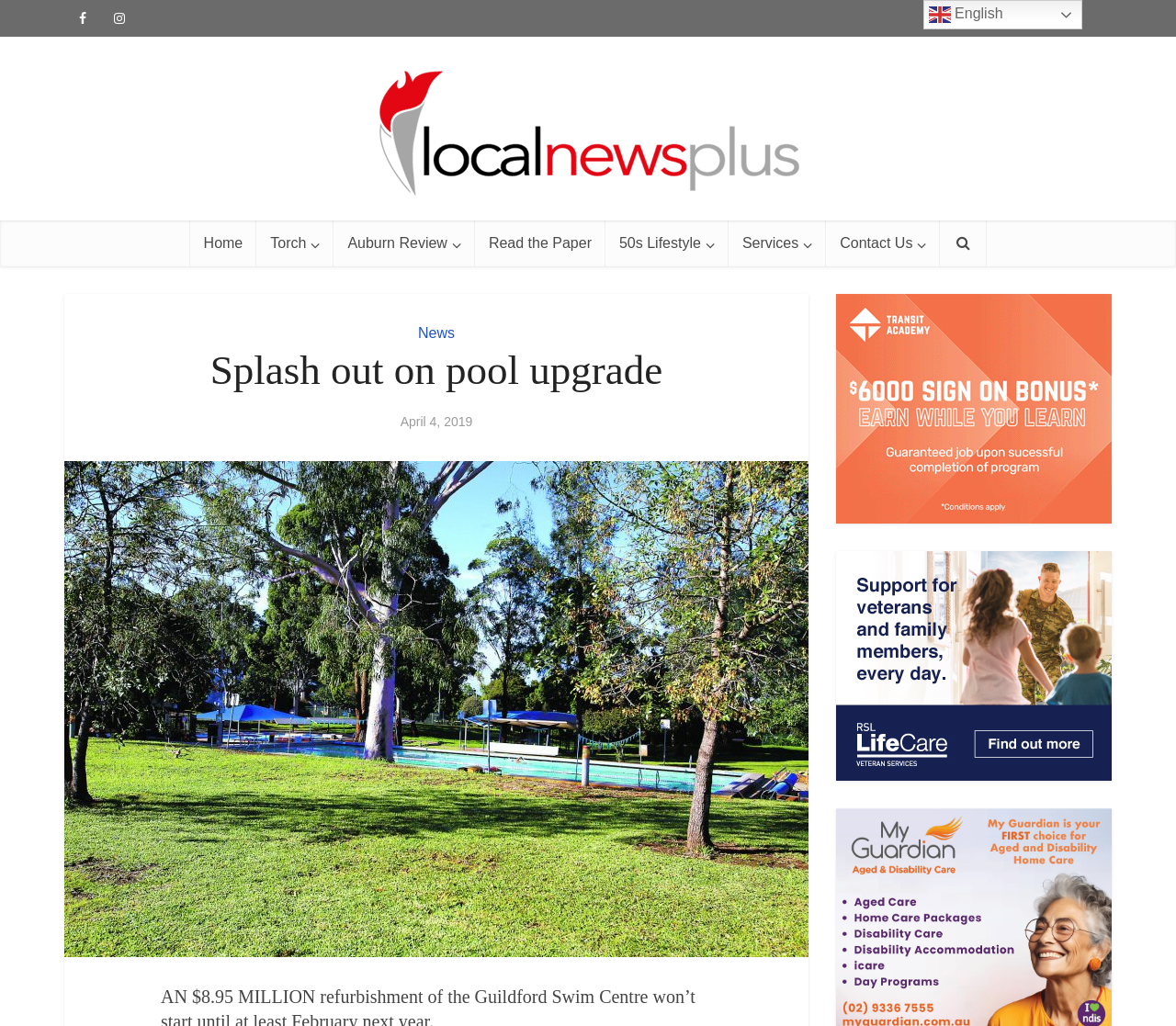Extract the bounding box coordinates of the UI element described: "Read the Paper". Provide the coordinates in the format [left, top, right, bottom] with values ranging from 0 to 1.

[0.404, 0.215, 0.515, 0.26]